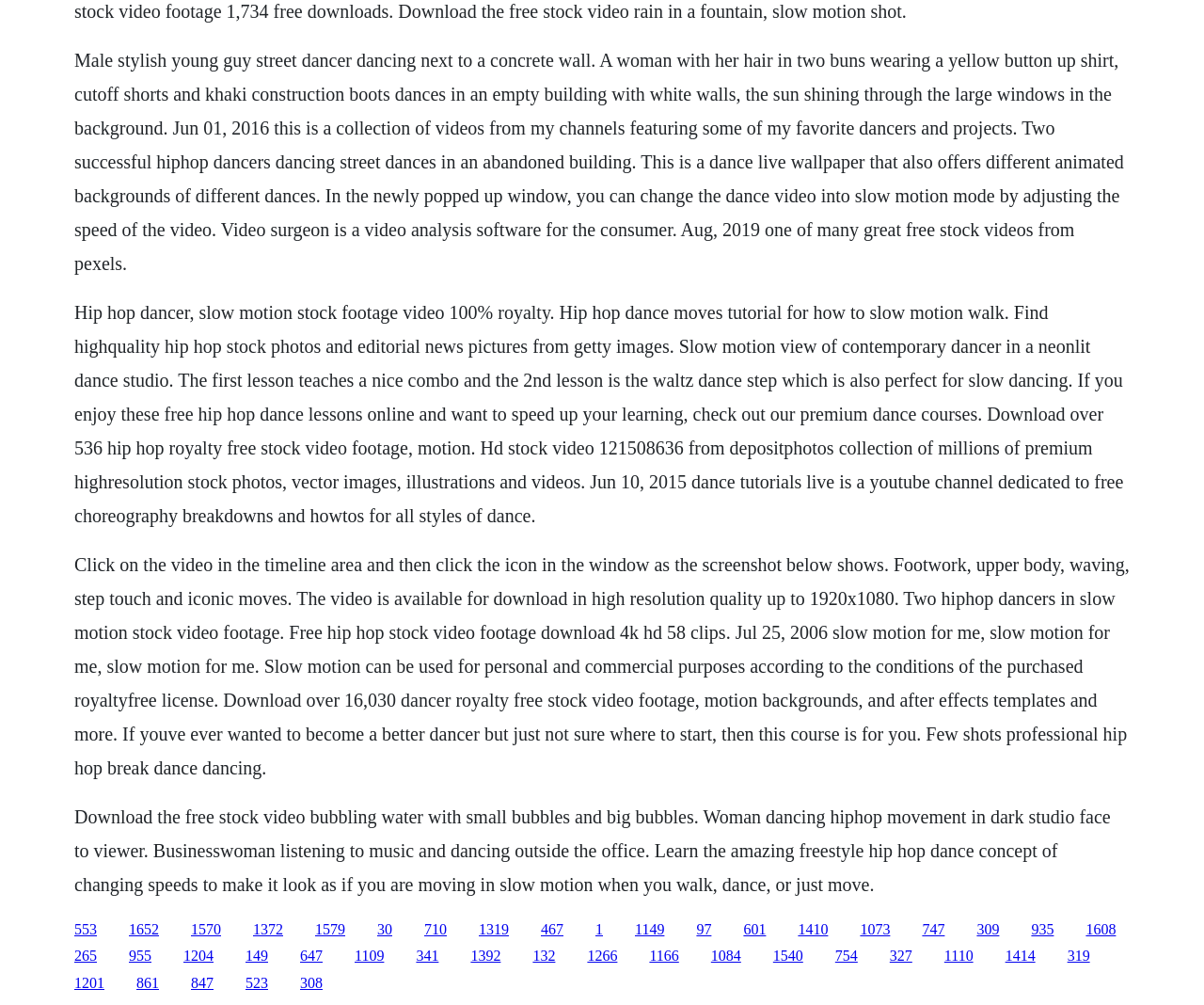Determine the coordinates of the bounding box for the clickable area needed to execute this instruction: "Click on the link '1570'".

[0.159, 0.916, 0.184, 0.932]